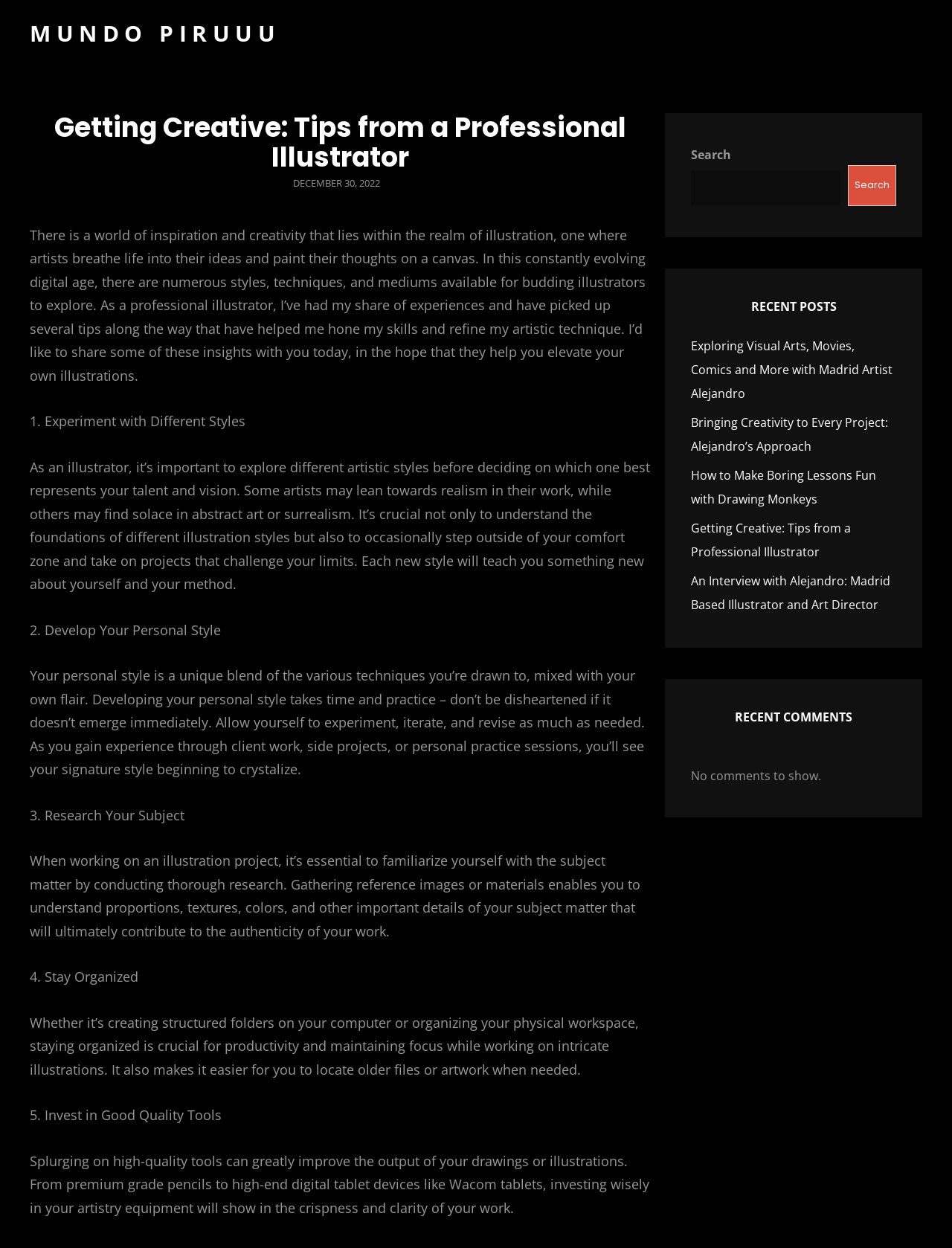What is the author's profession?
Use the image to give a comprehensive and detailed response to the question.

The author's profession can be inferred from the title of the article 'Getting Creative: Tips from a Professional Illustrator' and the content of the article which provides tips and insights from the author's experience as an illustrator.